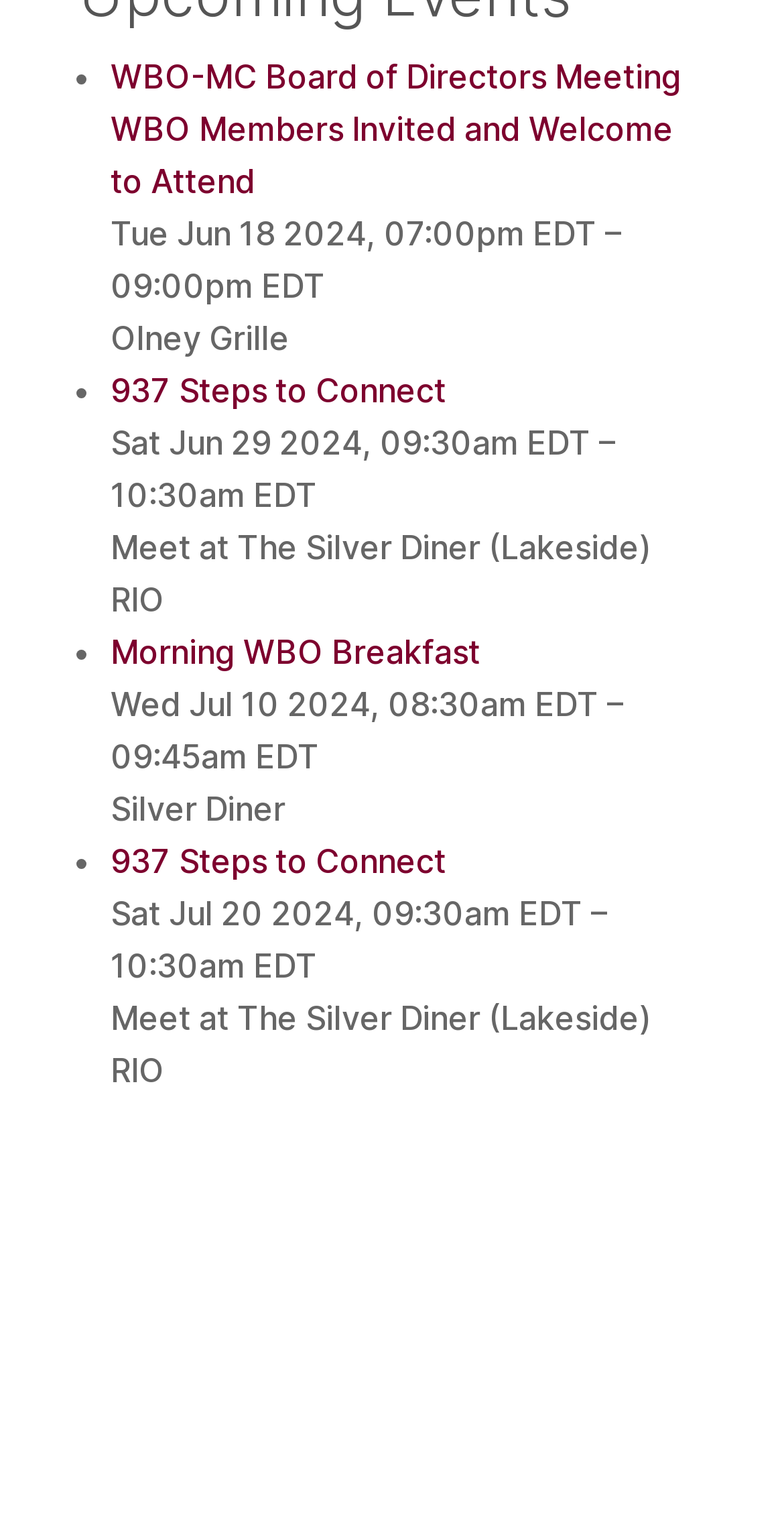Find the coordinates for the bounding box of the element with this description: "937 Steps to Connect".

[0.141, 0.244, 0.569, 0.27]